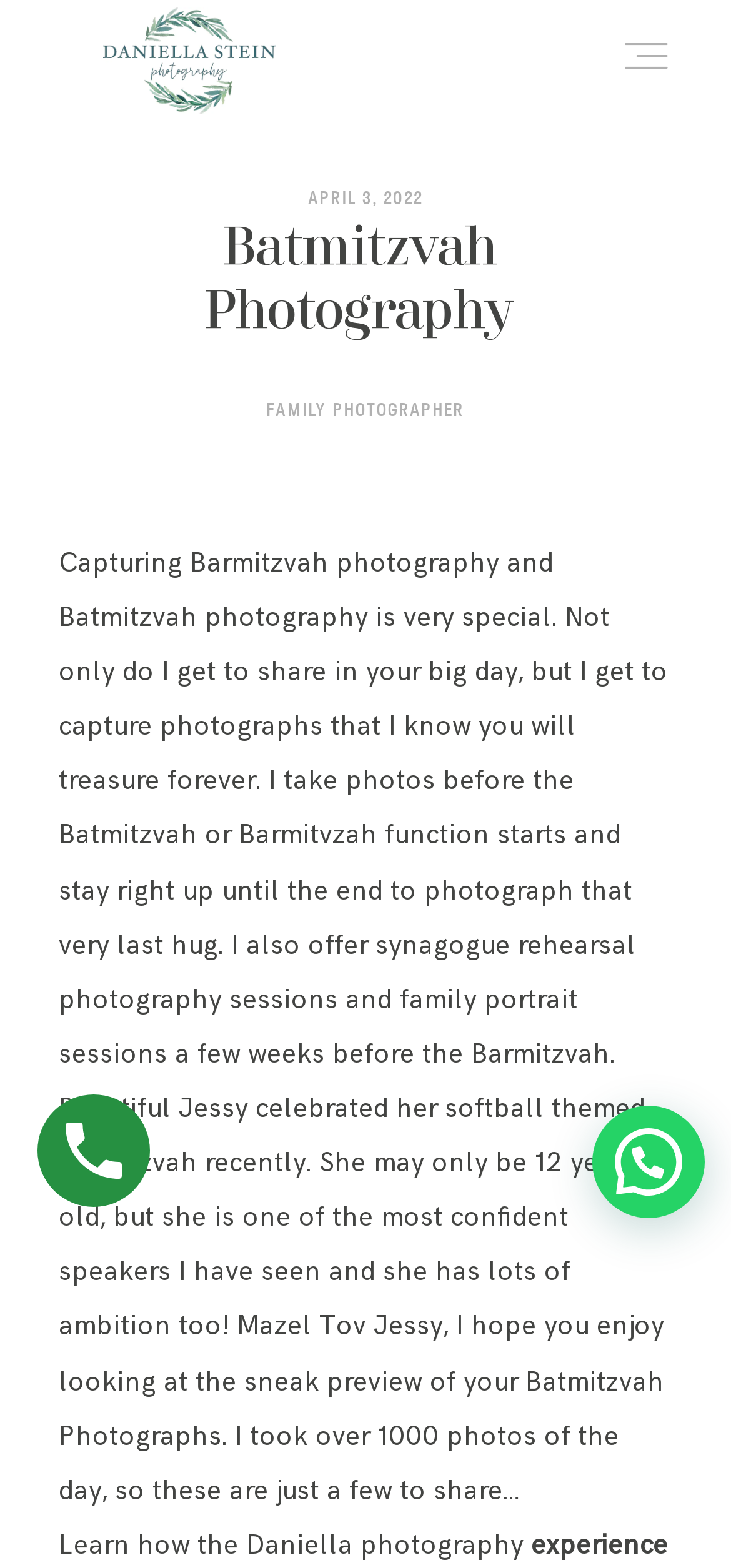Determine the bounding box coordinates of the region I should click to achieve the following instruction: "Read about the photographer's experience". Ensure the bounding box coordinates are four float numbers between 0 and 1, i.e., [left, top, right, bottom].

[0.726, 0.975, 0.913, 0.995]